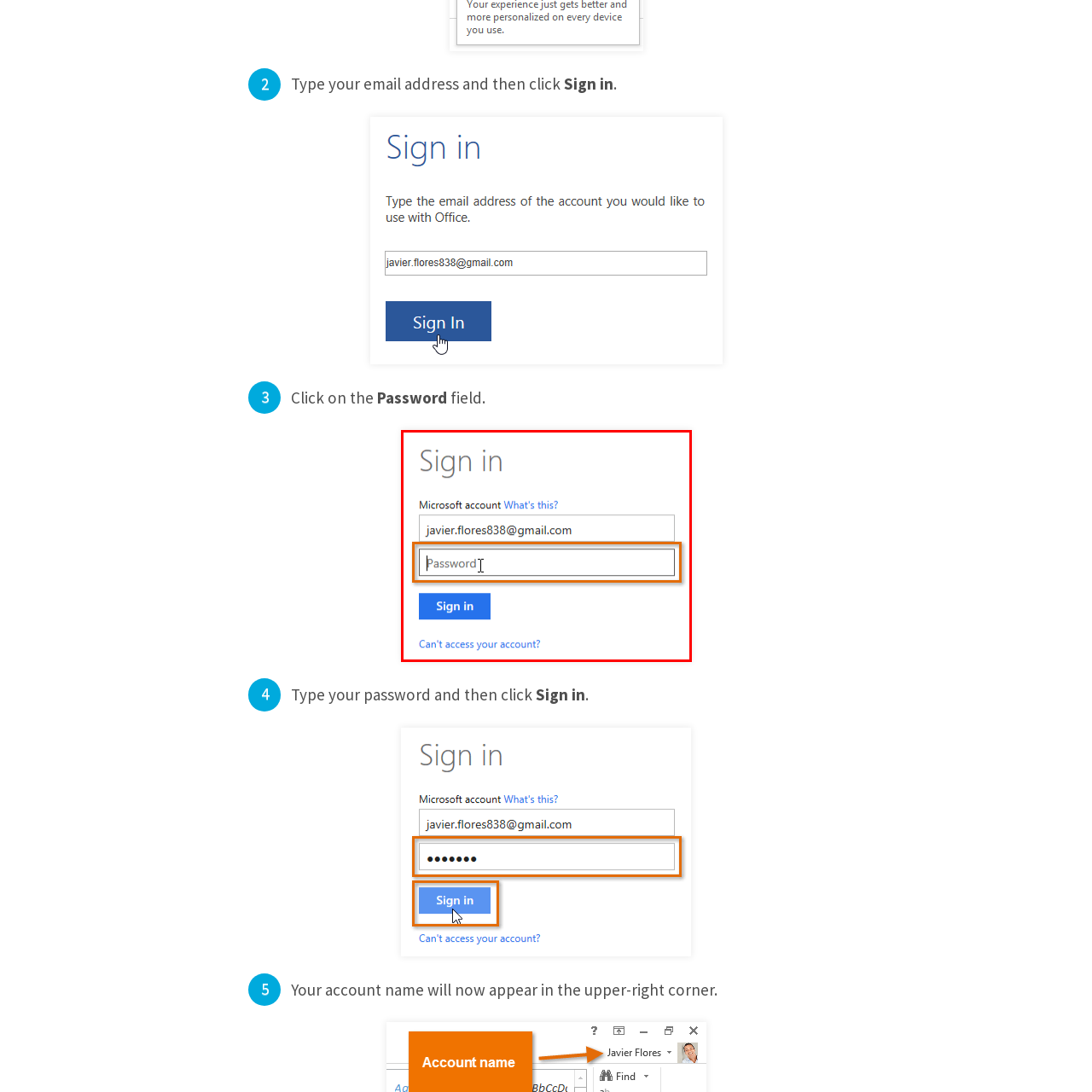What is the color of the outline around the password input section?
Examine the visual content inside the red box and reply with a single word or brief phrase that best answers the question.

orange